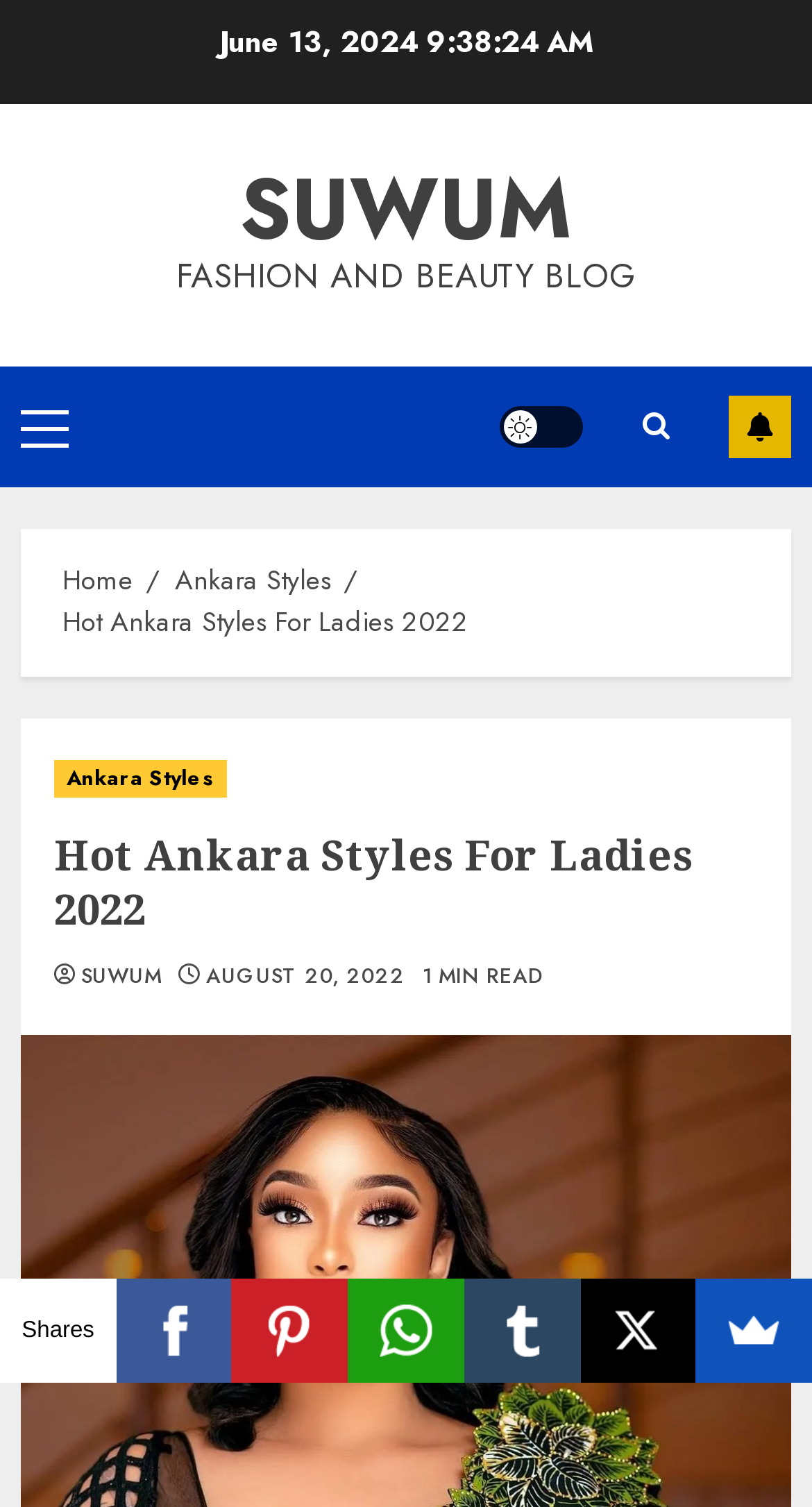Answer succinctly with a single word or phrase:
What is the name of the fashion and beauty blog?

SUWUM